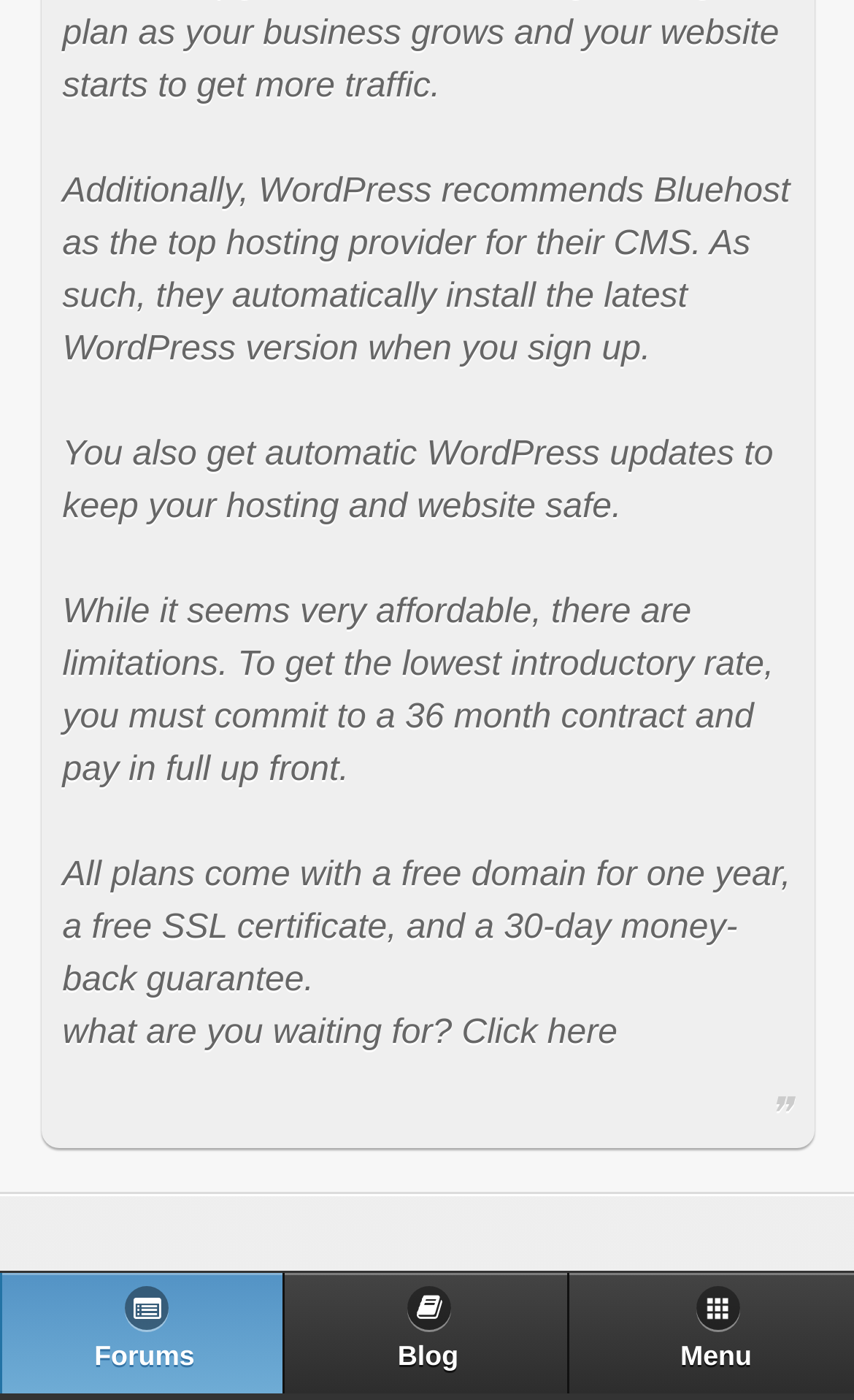What is the purpose of the 'Click here' button?
Carefully analyze the image and provide a detailed answer to the question.

Based on the context of the text 'what are you waiting for? Click here', it is likely that the 'Click here' button is for signing up or taking some action related to the hosting provider.